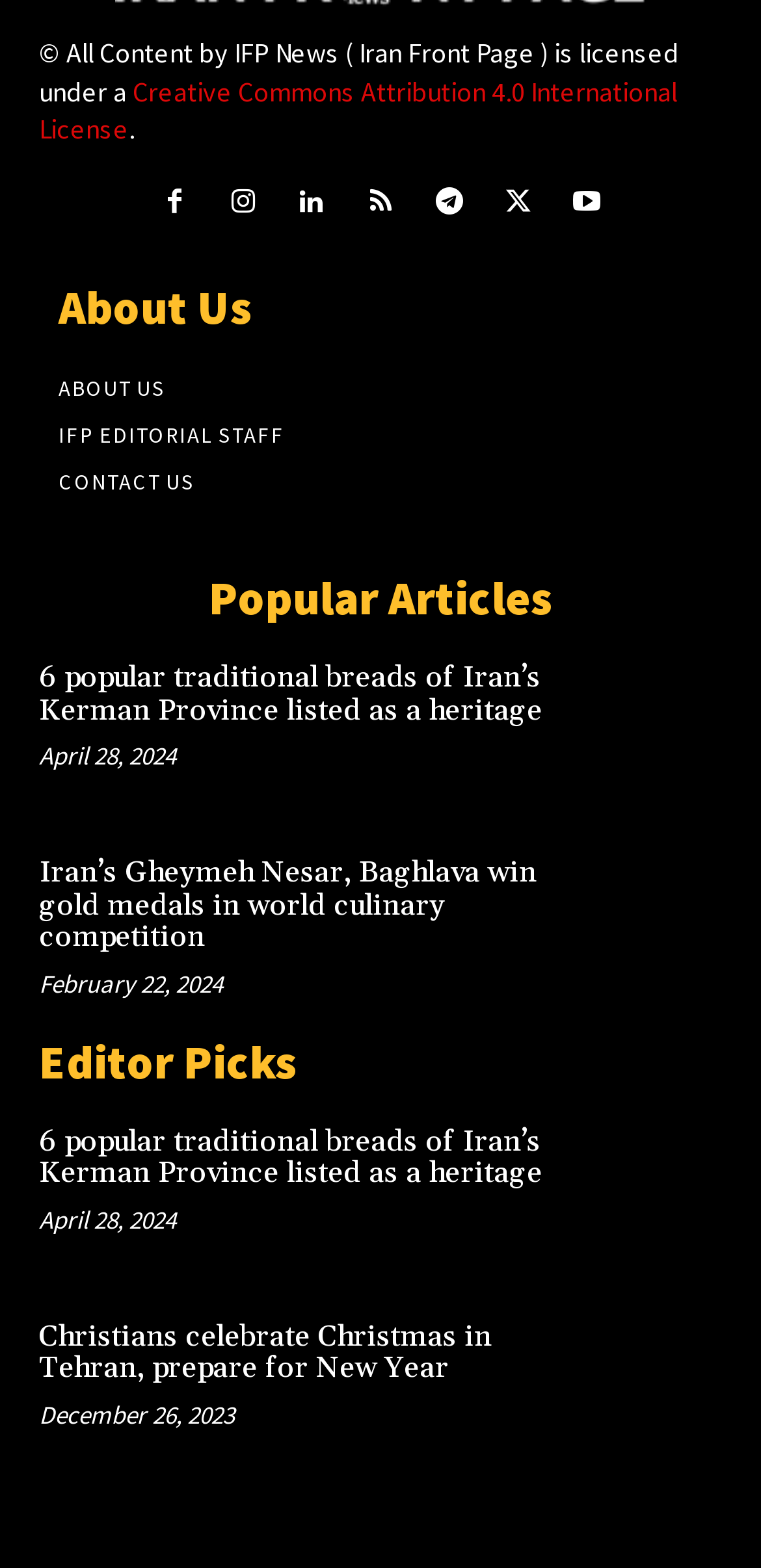Please find the bounding box coordinates of the element that must be clicked to perform the given instruction: "View Iran’s Gheymeh Nesar, Baghlava win gold medals in world culinary competition". The coordinates should be four float numbers from 0 to 1, i.e., [left, top, right, bottom].

[0.769, 0.542, 0.949, 0.629]